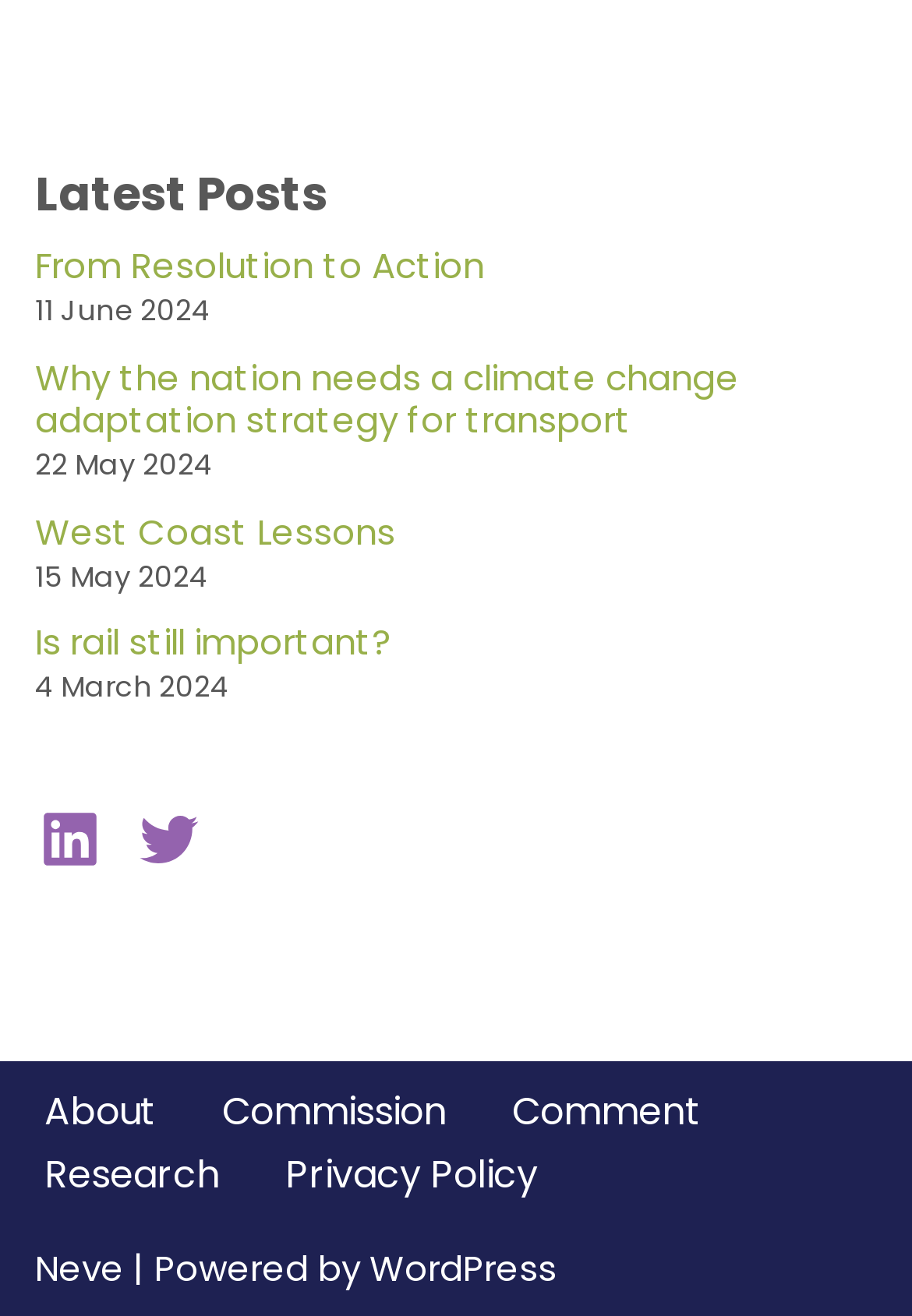Pinpoint the bounding box coordinates of the element you need to click to execute the following instruction: "Read the article 'From Resolution to Action'". The bounding box should be represented by four float numbers between 0 and 1, in the format [left, top, right, bottom].

[0.038, 0.183, 0.531, 0.221]